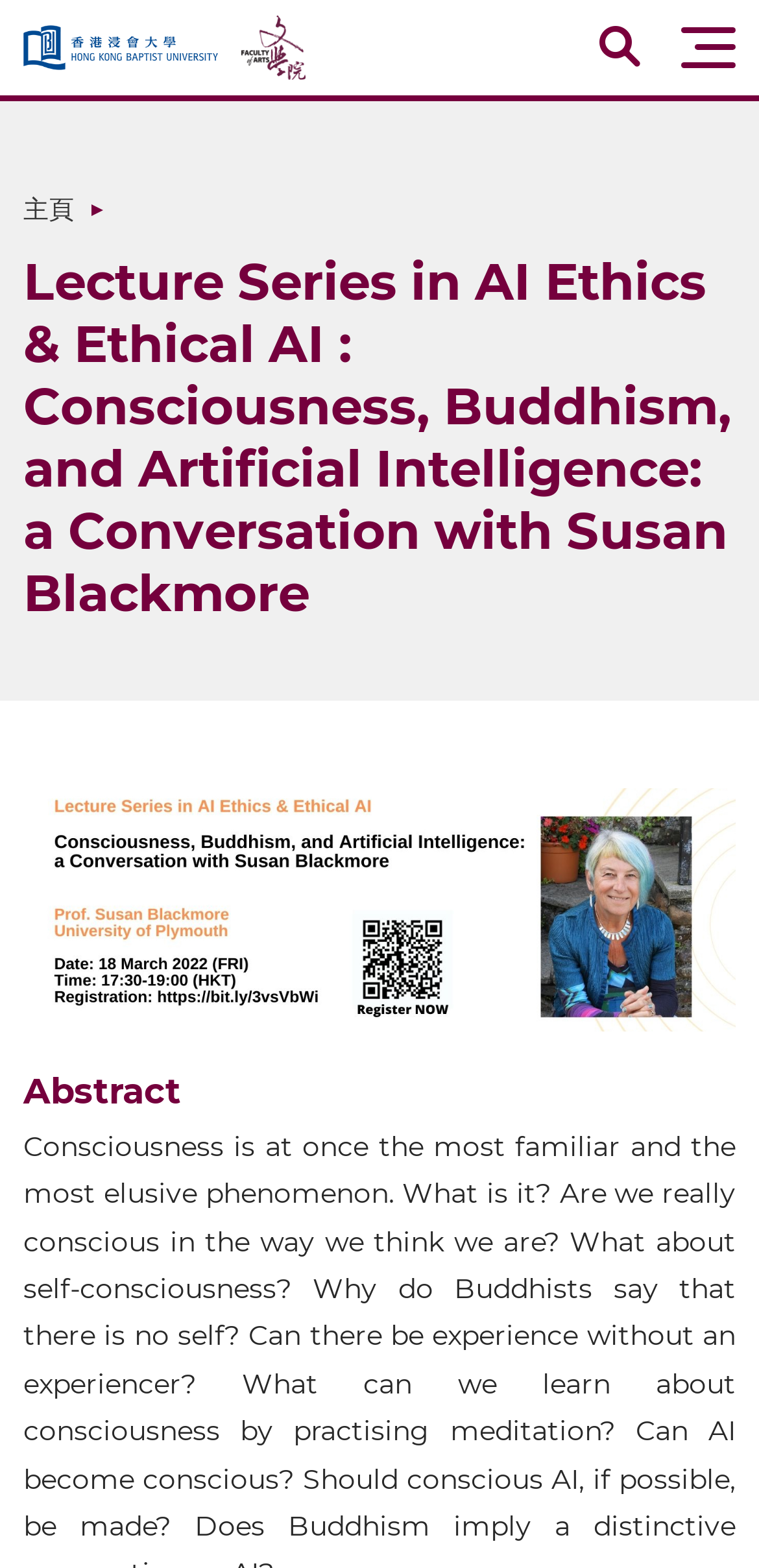Explain in detail what you observe on this webpage.

The webpage is about a lecture series in AI ethics and ethical AI, specifically a conversation with Susan Blackmore on consciousness, Buddhism, and artificial intelligence. 

At the top left, there is a link to skip to the main content. Next to it, there is a link to the Hong Kong Baptist University, accompanied by a small university logo. To the right of the university link, there is a link to the Faculty of Arts, also accompanied by a small logo. 

On the top right, there are two buttons: one to open a search box and another to open a menu. The menu button has a dropdown list with a link to the homepage. 

Below the top section, there is a large heading that displays the title of the lecture series. Underneath the heading, there is a large banner image that spans the width of the page. 

Further down, there is a heading labeled "Abstract", which likely contains a summary of the lecture series.